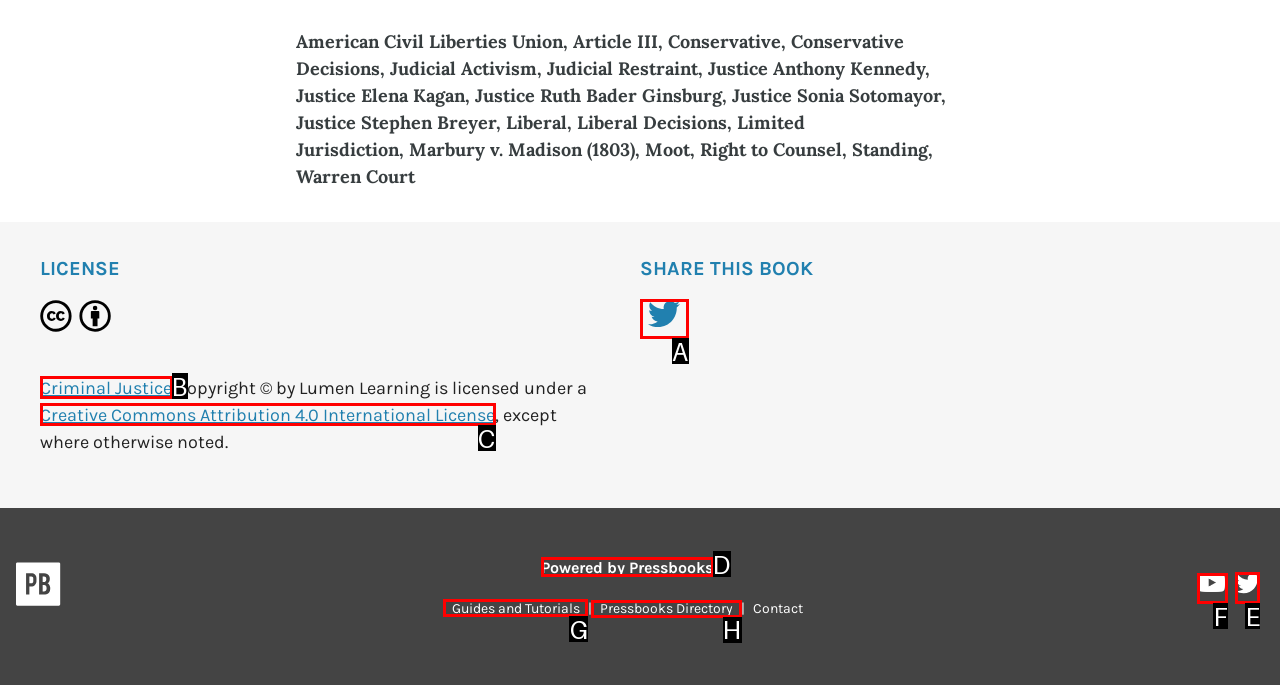Which HTML element should be clicked to fulfill the following task: Visit the Pressbooks Directory?
Reply with the letter of the appropriate option from the choices given.

H